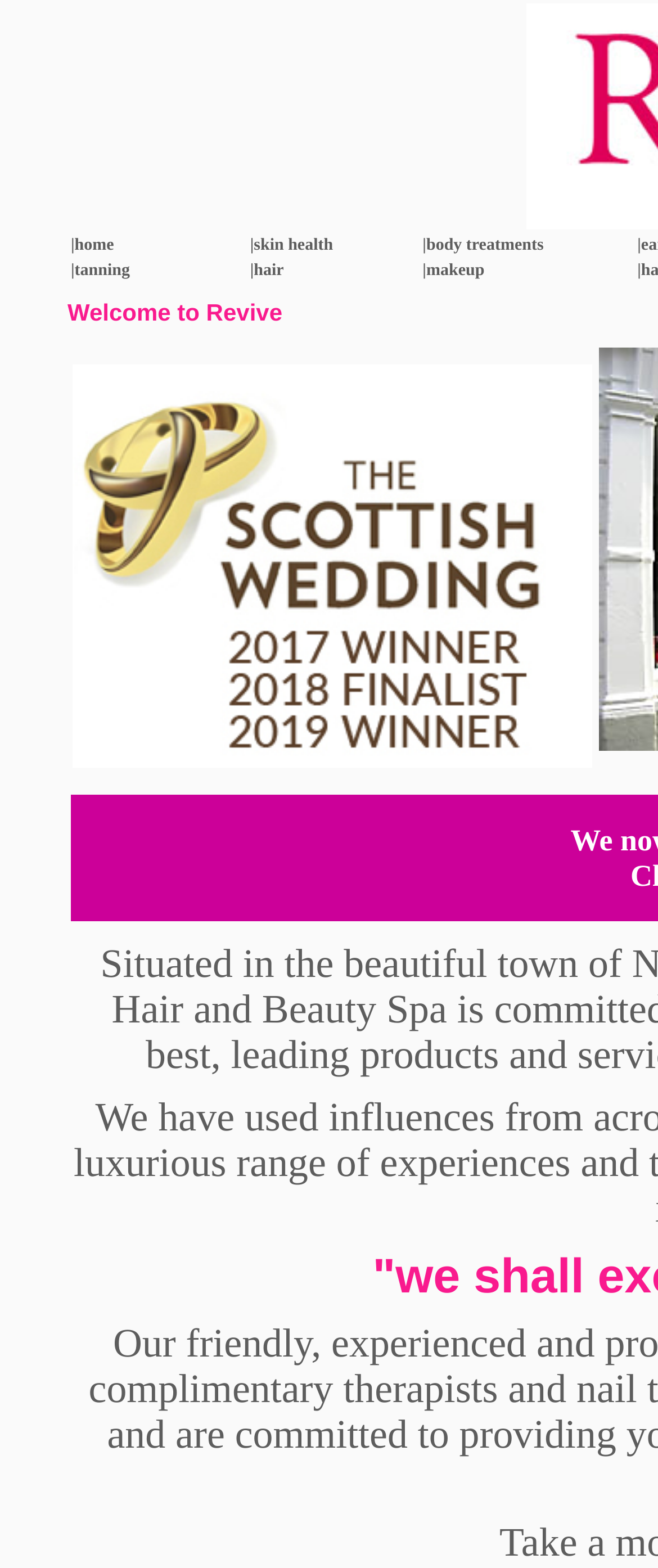Are there any submenus?
Give a one-word or short-phrase answer derived from the screenshot.

No